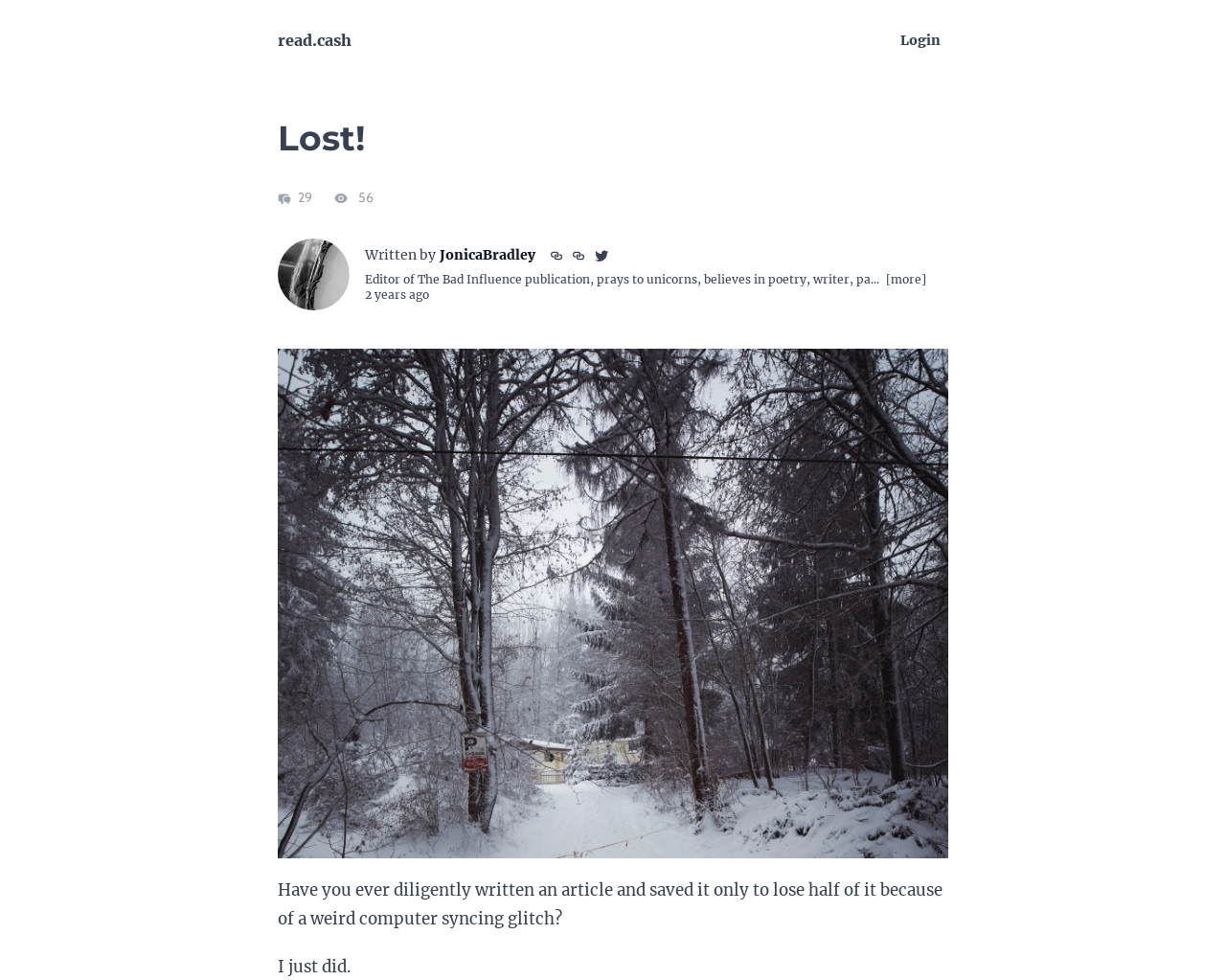What is the author's name?
Using the image, elaborate on the answer with as much detail as possible.

The author's name can be found in the text 'Written by' followed by a link with the text 'JonicaBradley'.